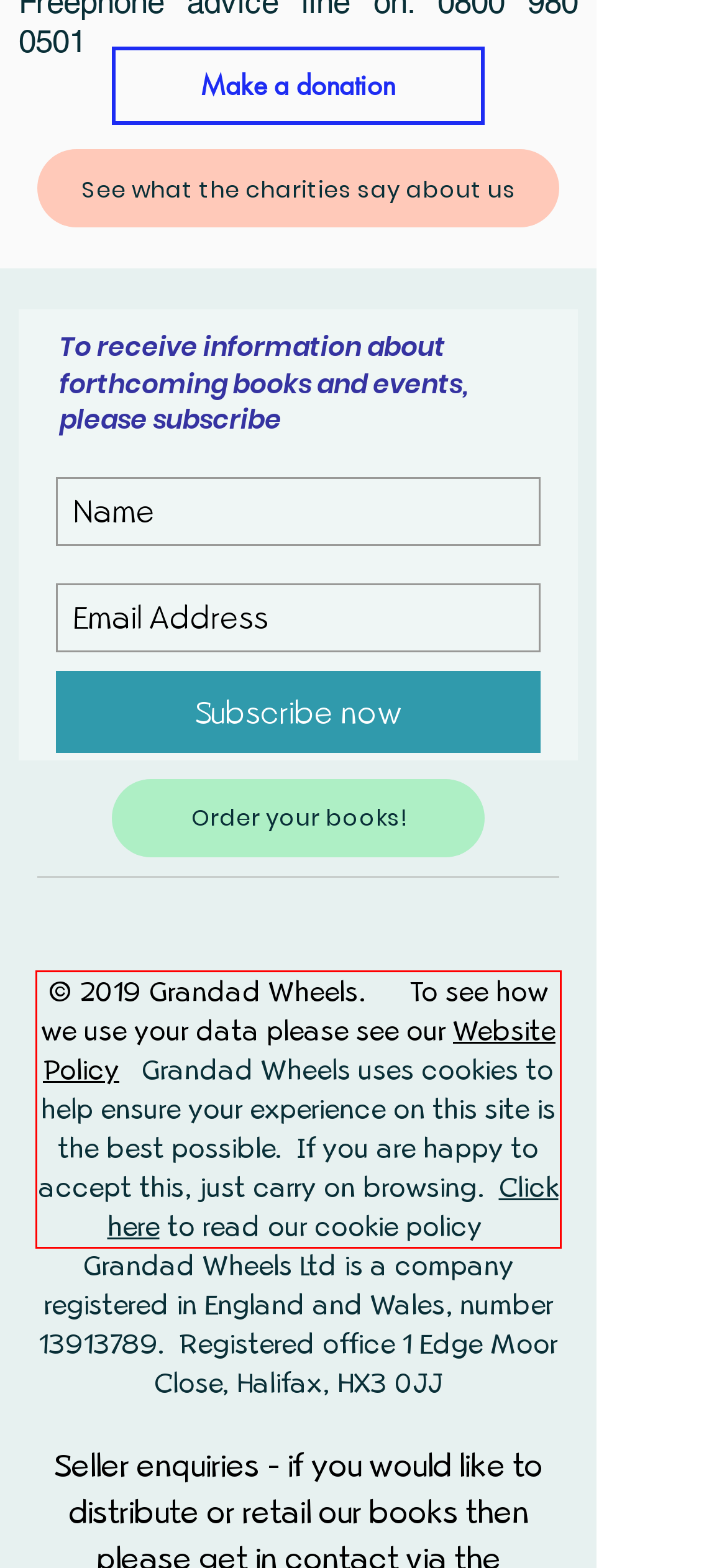Using the provided webpage screenshot, identify and read the text within the red rectangle bounding box.

© 2019 Grandad Wheels. To see how we use your data please see our Website Policy Grandad Wheels uses cookies to help ensure your experience on this site is the best possible. If you are happy to accept this, just carry on browsing. Click here to read our cookie policy